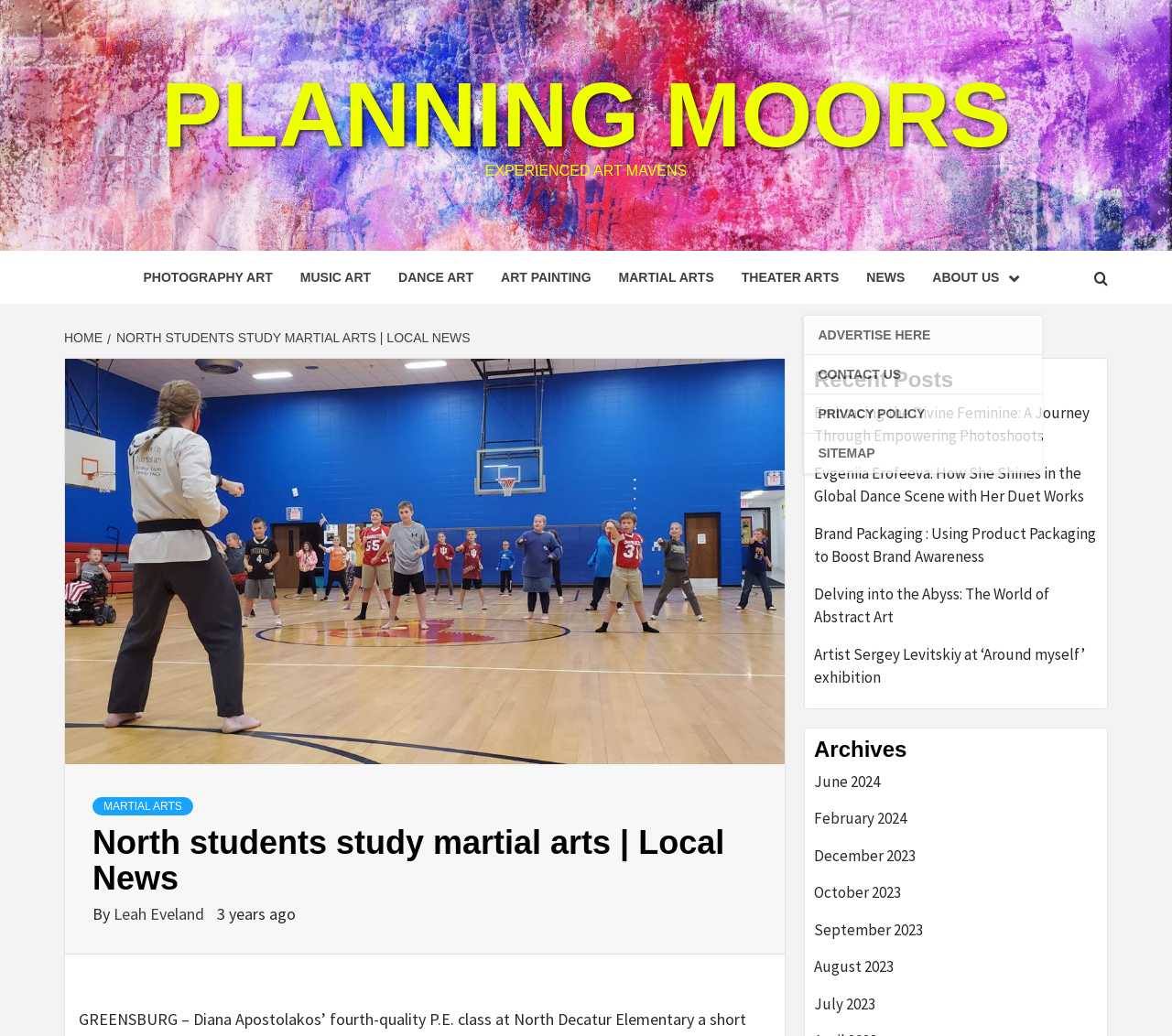Give a concise answer using one word or a phrase to the following question:
What is the topic of the article?

Martial Arts